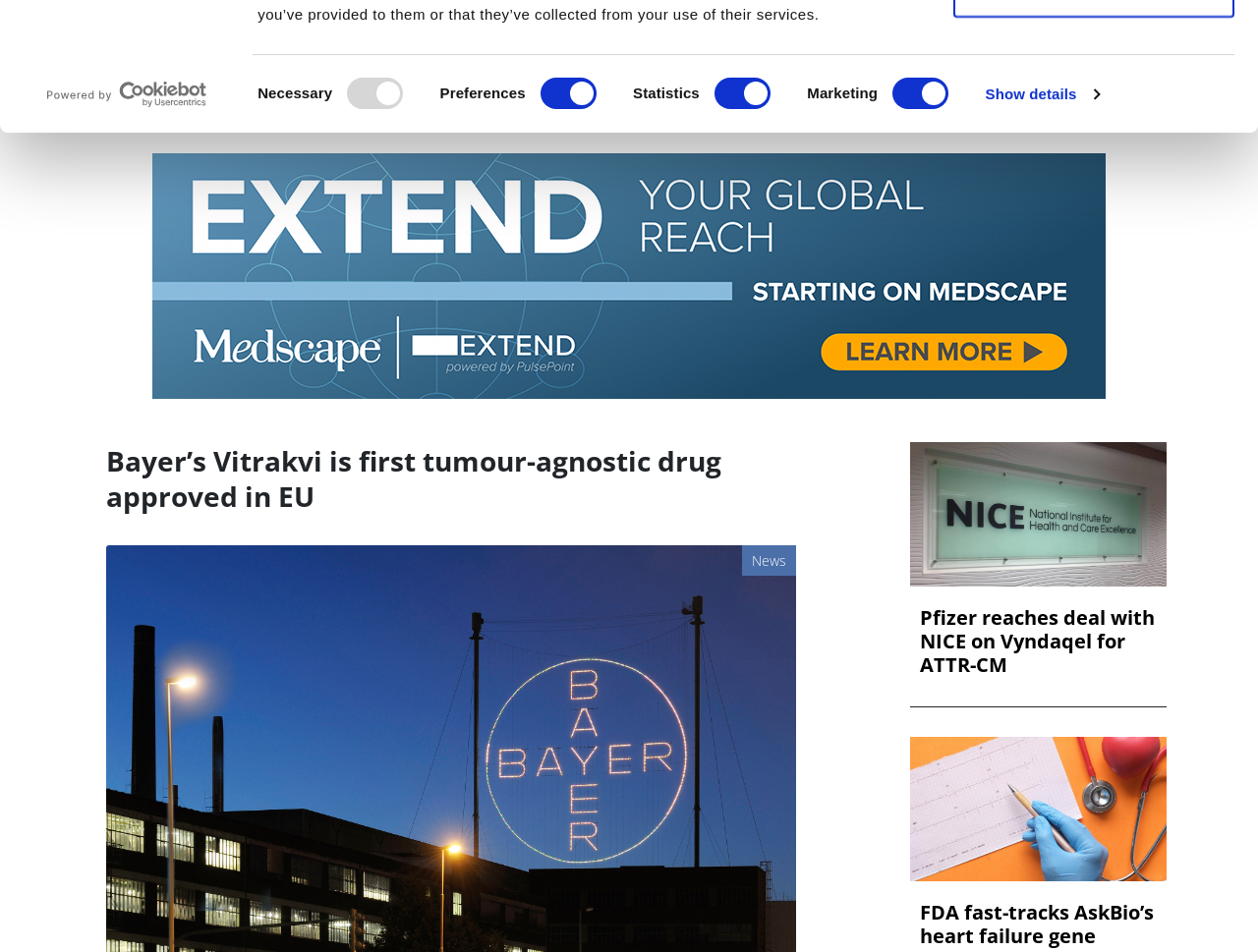Analyze the image and provide a detailed answer to the question: How many images are there in the article section?

I counted the images in the article section and found two images: one from NICE and another related to heart failure, ECG.